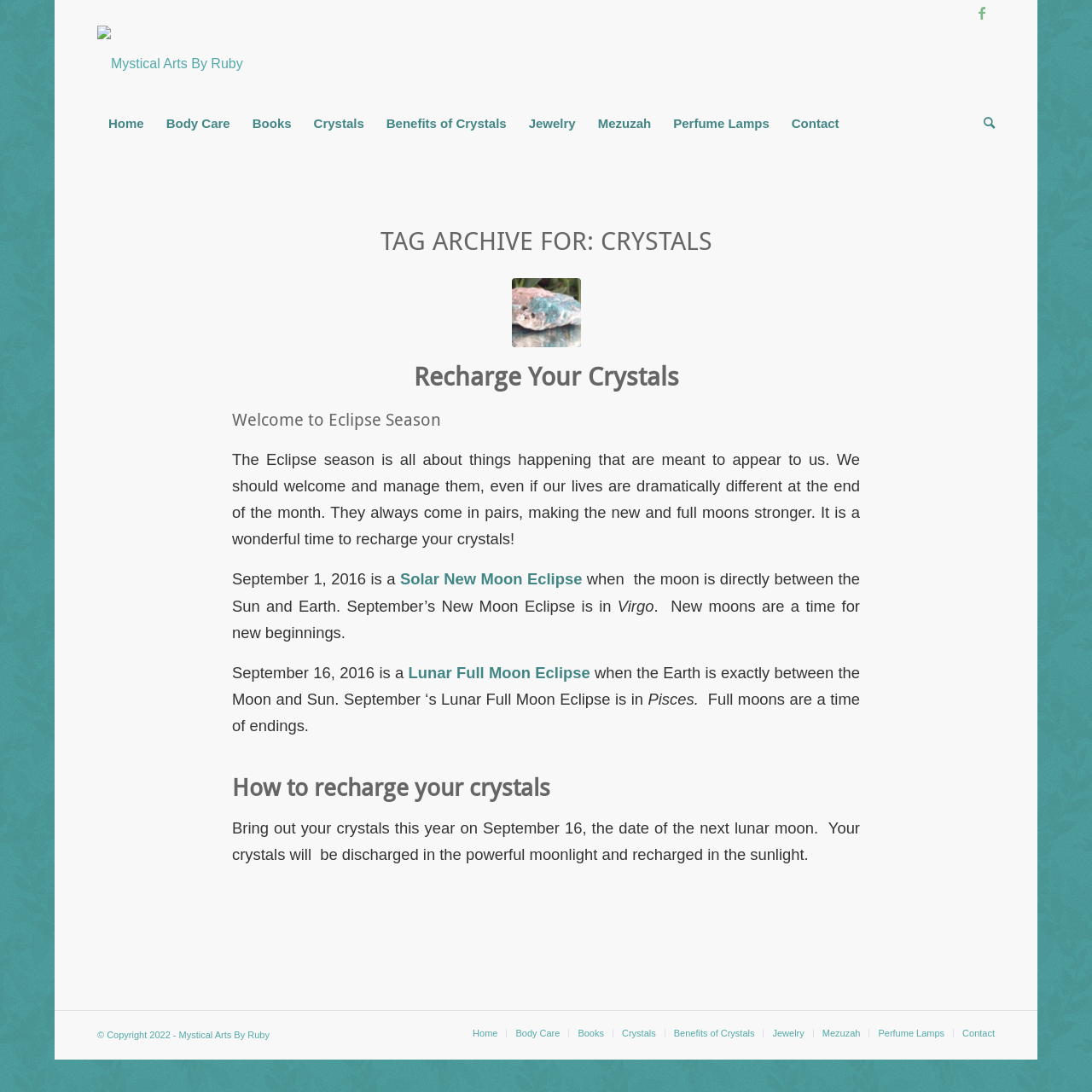Determine the bounding box coordinates of the element that should be clicked to execute the following command: "Click on the link to Facebook".

[0.888, 0.0, 0.911, 0.023]